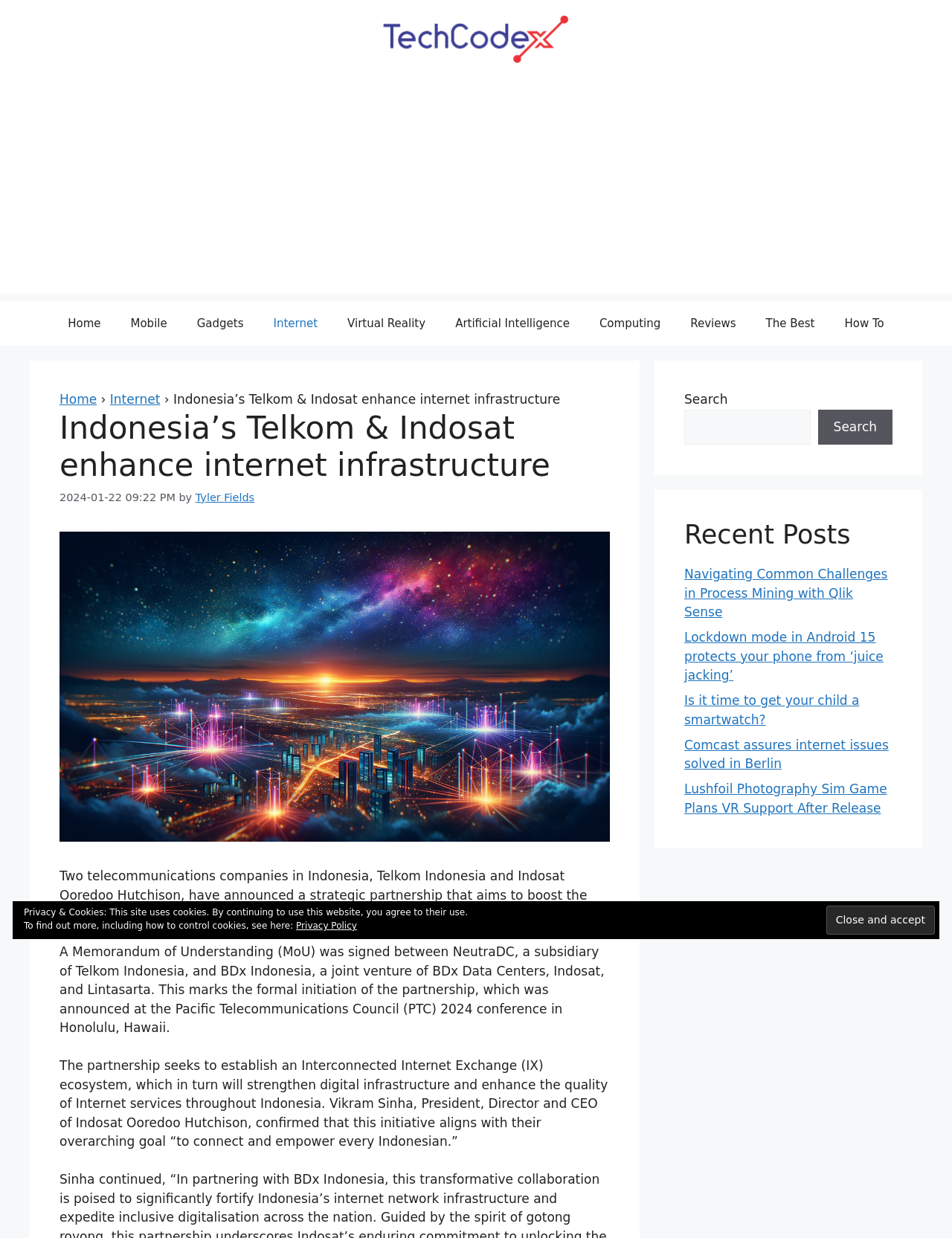Can you extract the headline from the webpage for me?

Indonesia’s Telkom & Indosat enhance internet infrastructure